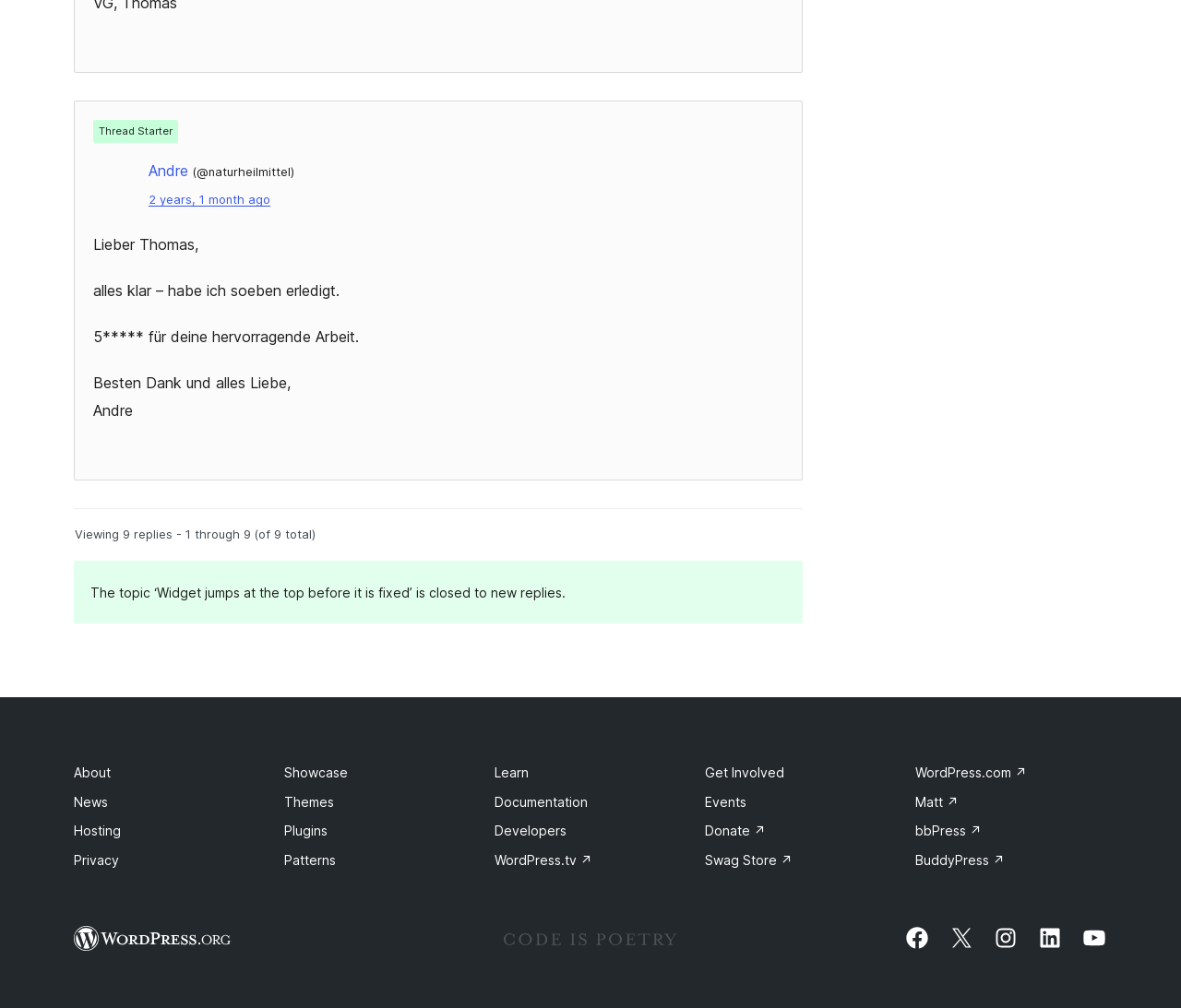Can you determine the bounding box coordinates of the area that needs to be clicked to fulfill the following instruction: "Visit the WordPress.org website"?

[0.062, 0.919, 0.196, 0.945]